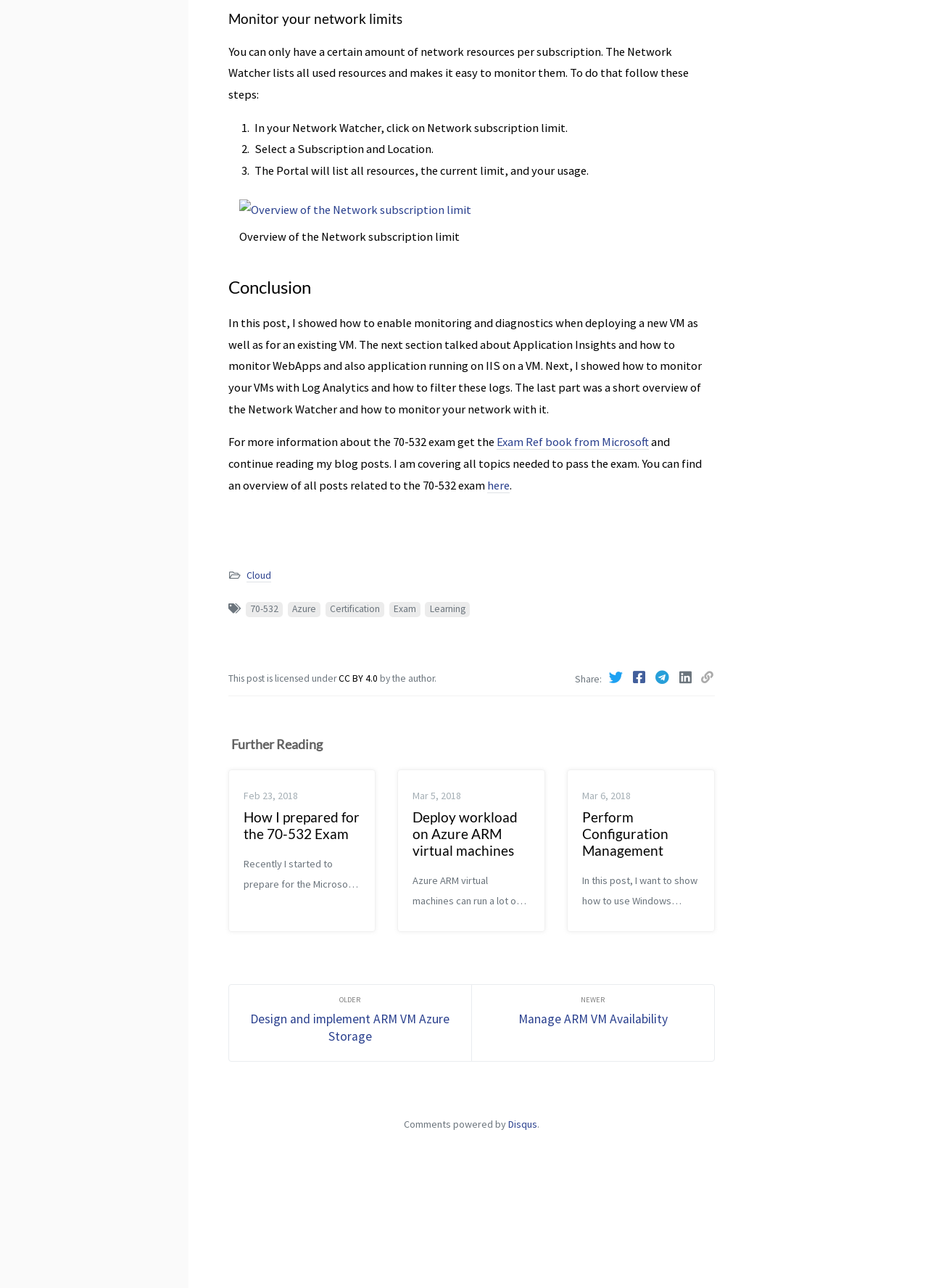Pinpoint the bounding box coordinates of the clickable area needed to execute the instruction: "Click on 'Overview of the Network subscription limit'". The coordinates should be specified as four float numbers between 0 and 1, i.e., [left, top, right, bottom].

[0.257, 0.156, 0.507, 0.168]